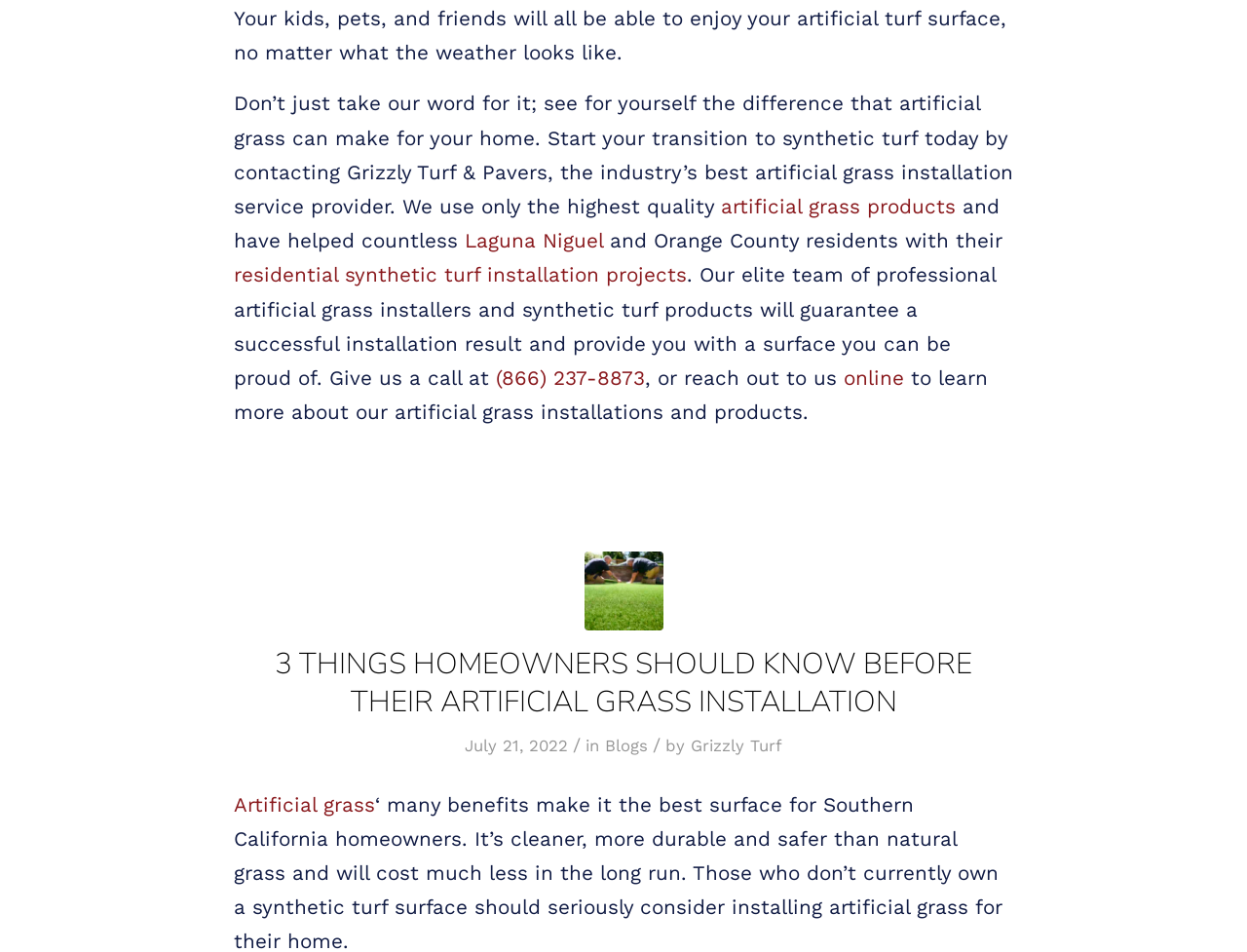What is the date of the blog post?
Provide a fully detailed and comprehensive answer to the question.

The date of the blog post can be found in the text 'July 21, 2022' which is located below the heading of the blog post in the lower part of the webpage.